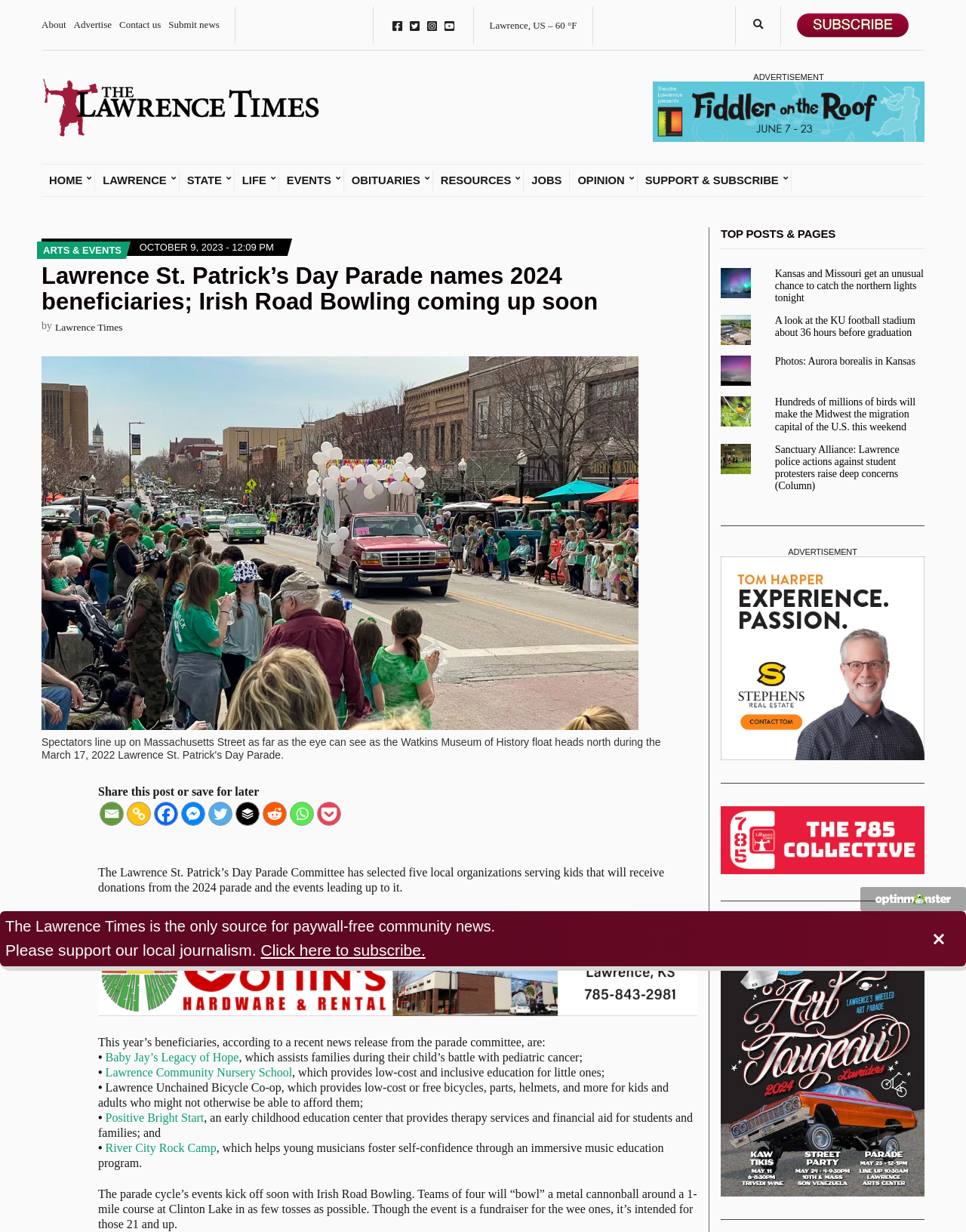How many beneficiaries are selected by the Lawrence St. Patrick’s Day Parade Committee?
Analyze the image and deliver a detailed answer to the question.

The answer can be found in the article content, which states 'The Lawrence St. Patrick’s Day Parade Committee has selected five local organizations serving kids that will receive donations from the 2024 parade and the events leading up to it.'